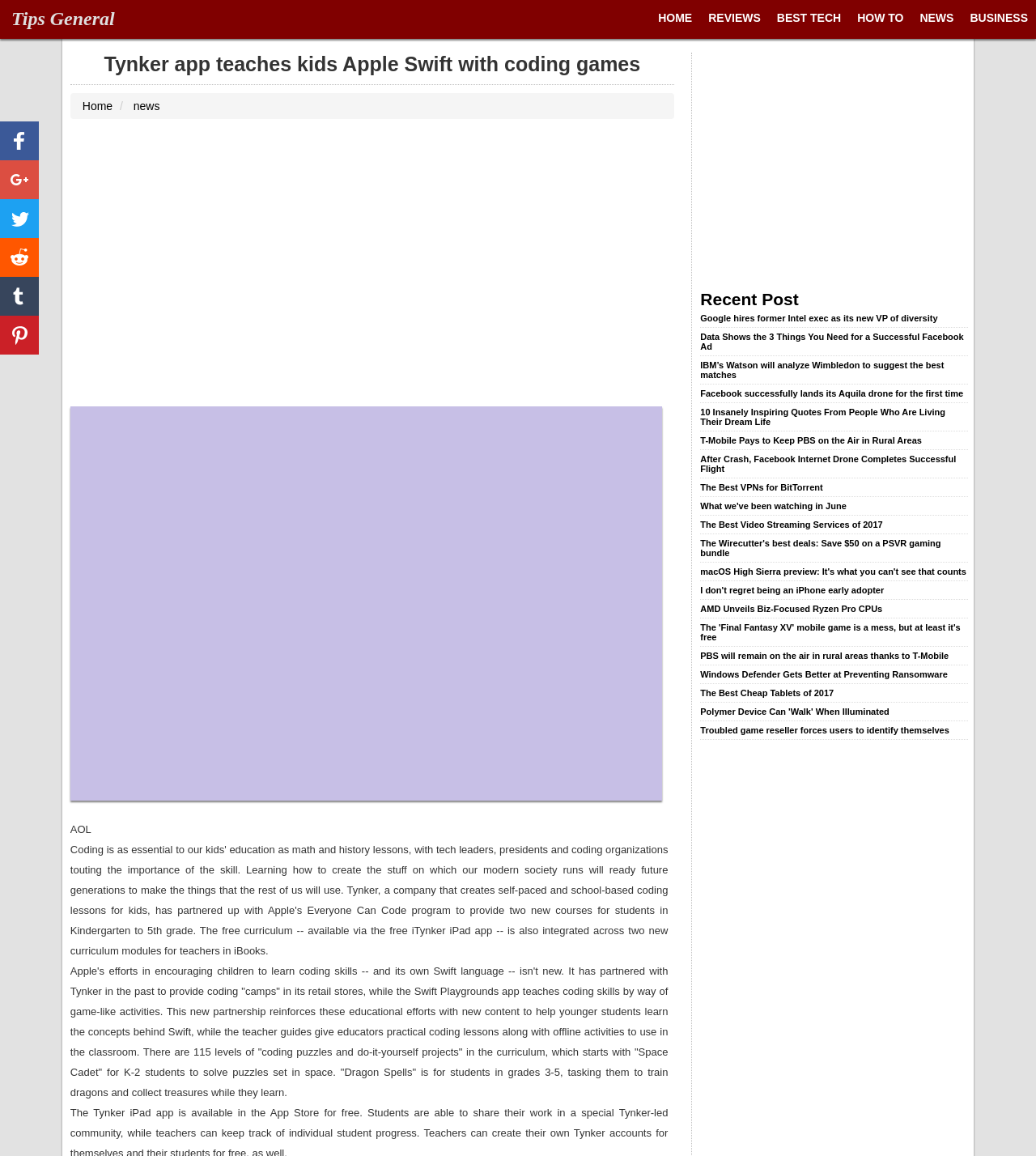Answer this question in one word or a short phrase: What is the name of the app that teaches coding skills?

Swift Playgrounds